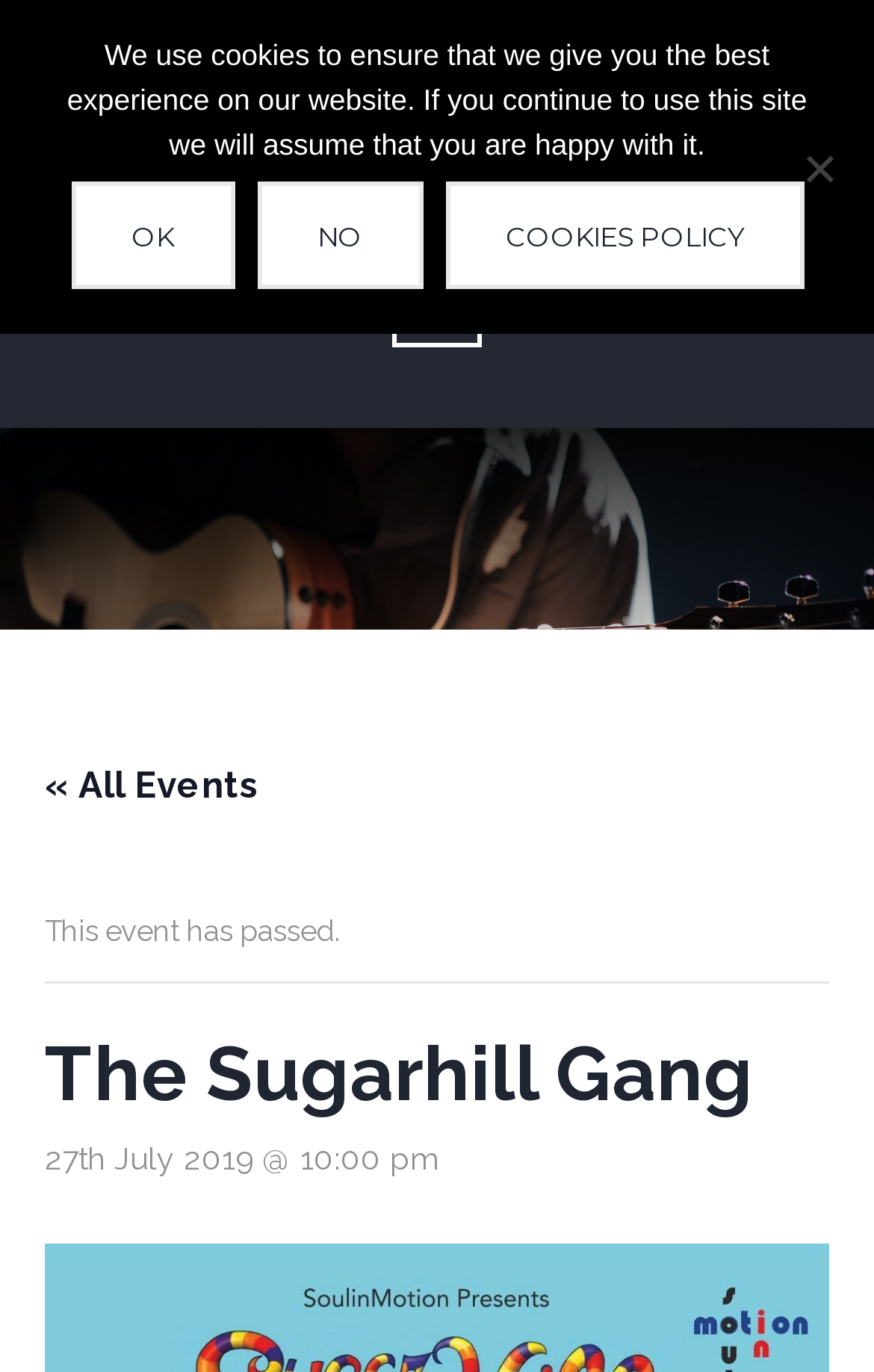Answer the question with a brief word or phrase:
What is the venue of the event?

Acapella Birmingham